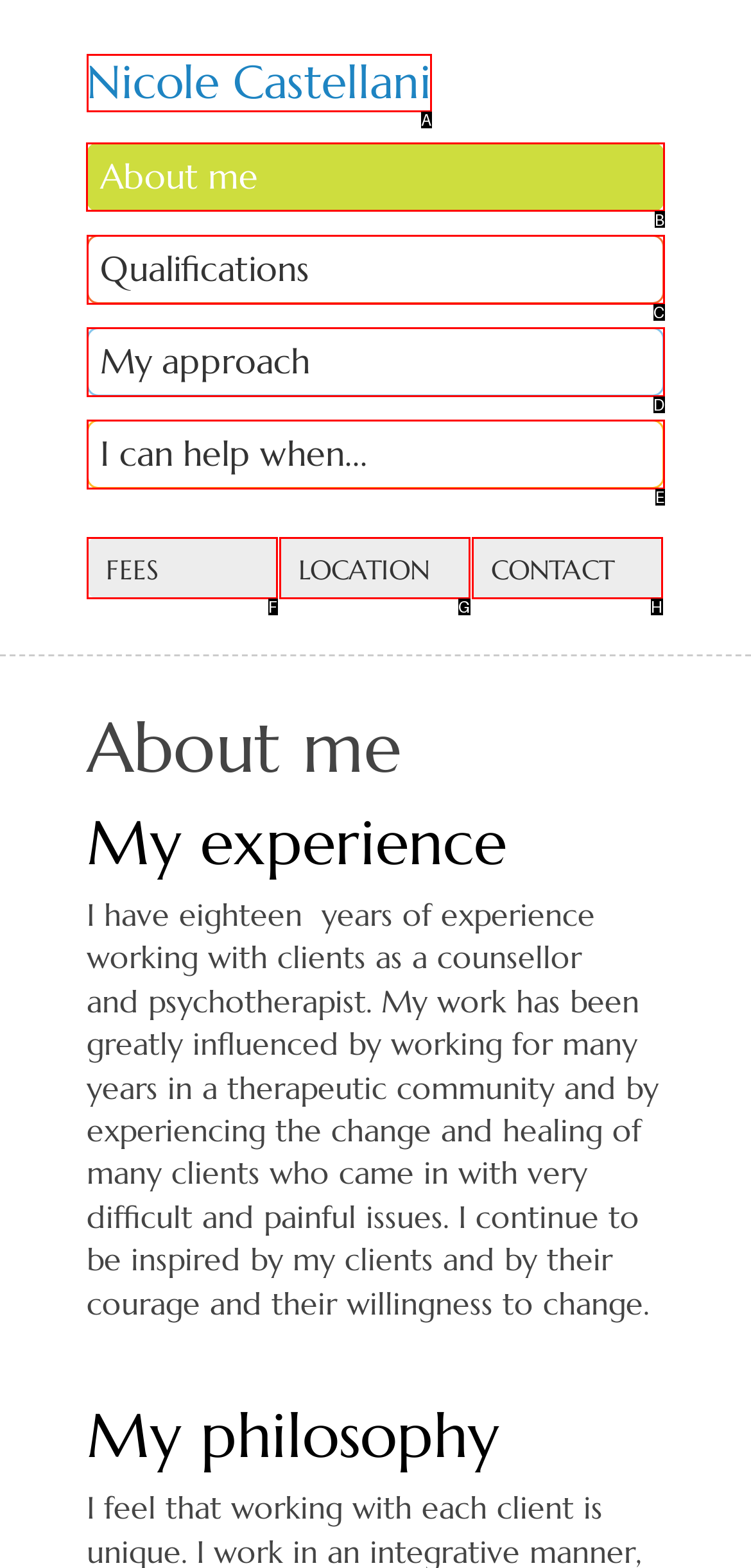Determine the letter of the element I should select to fulfill the following instruction: Click on the 'About me' link. Just provide the letter.

B